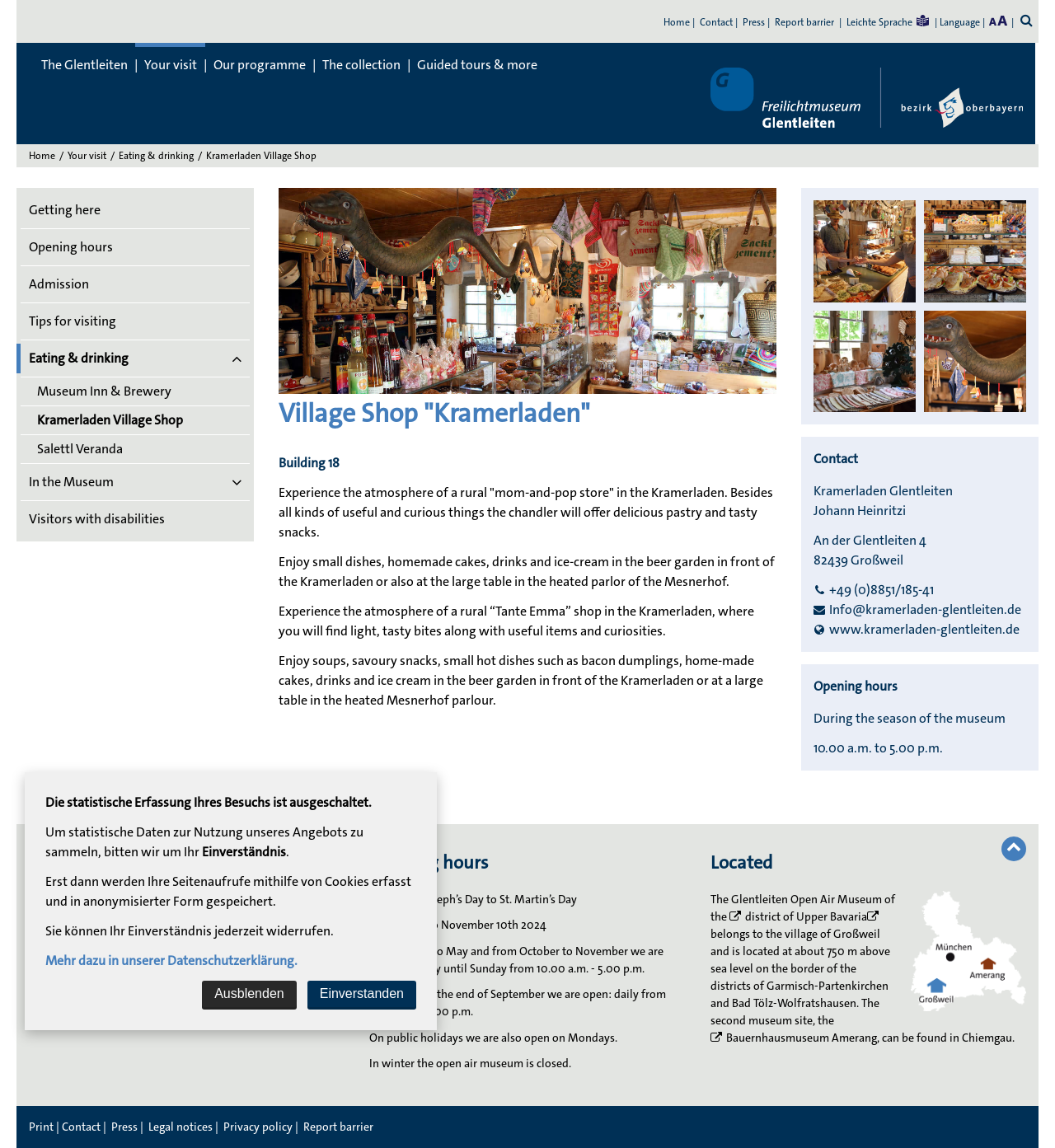Based on the element description Legal notices, identify the bounding box of the UI element in the given webpage screenshot. The coordinates should be in the format (top-left x, top-left y, bottom-right x, bottom-right y) and must be between 0 and 1.

[0.141, 0.975, 0.202, 0.988]